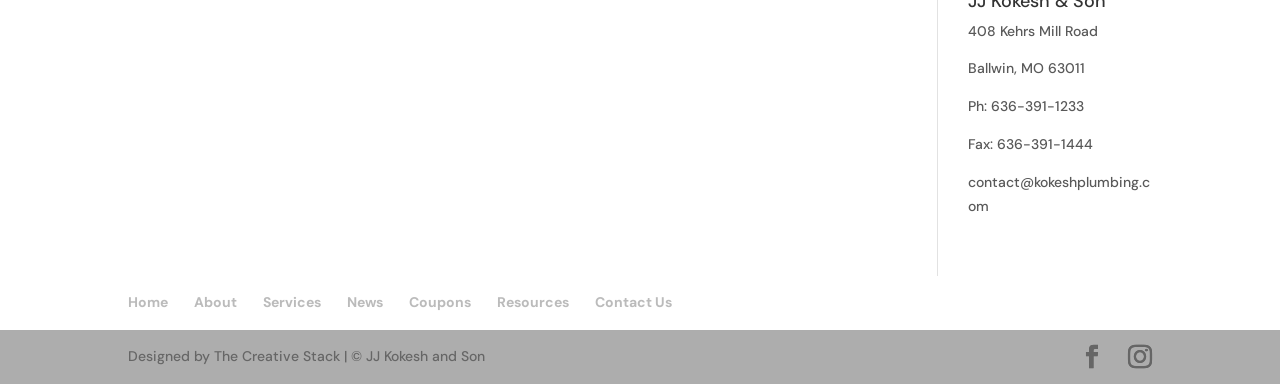Locate the bounding box coordinates of the element's region that should be clicked to carry out the following instruction: "visit the page of Alex". The coordinates need to be four float numbers between 0 and 1, i.e., [left, top, right, bottom].

None